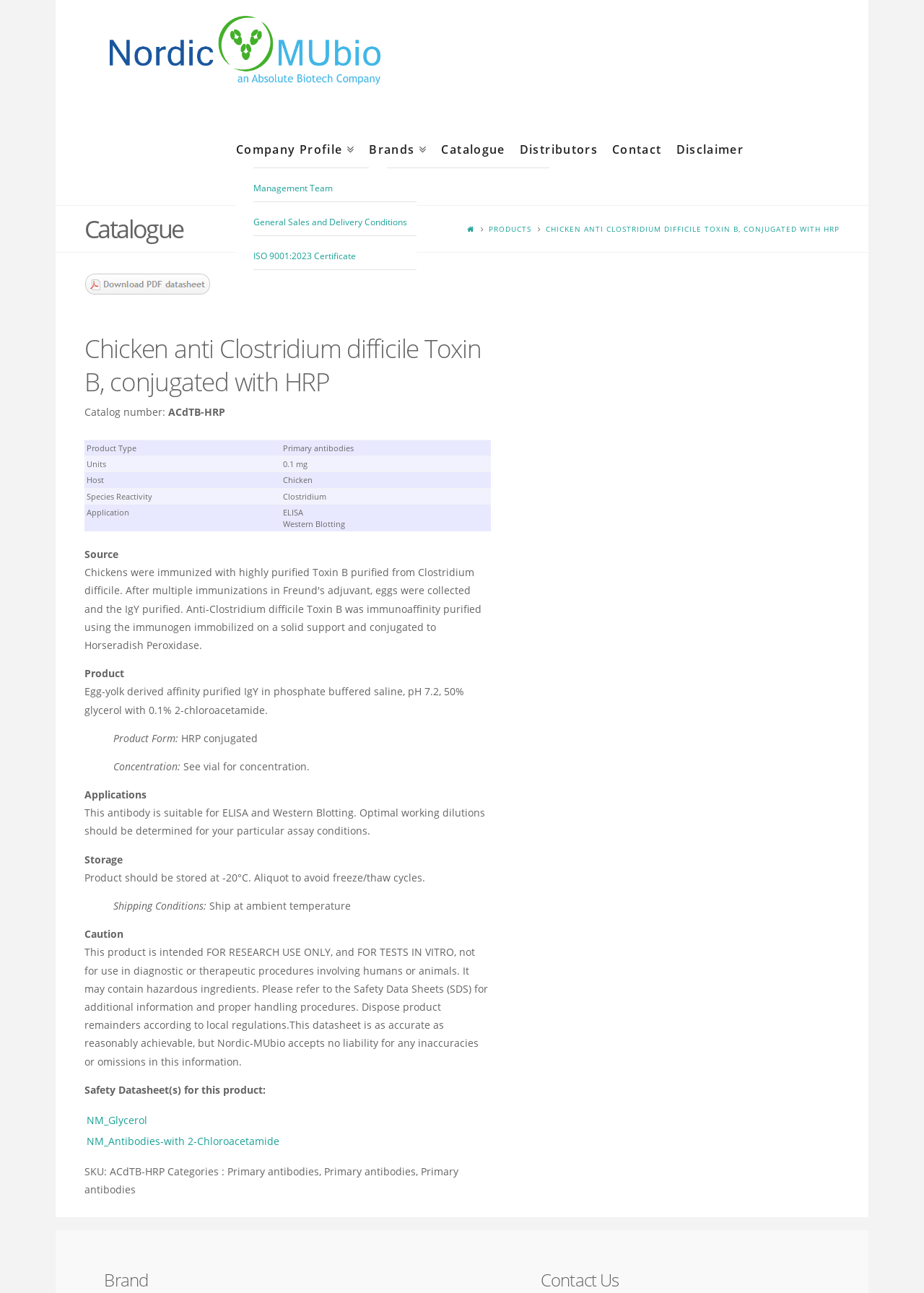Pinpoint the bounding box coordinates for the area that should be clicked to perform the following instruction: "Go to PRODUCTS".

[0.529, 0.173, 0.575, 0.181]